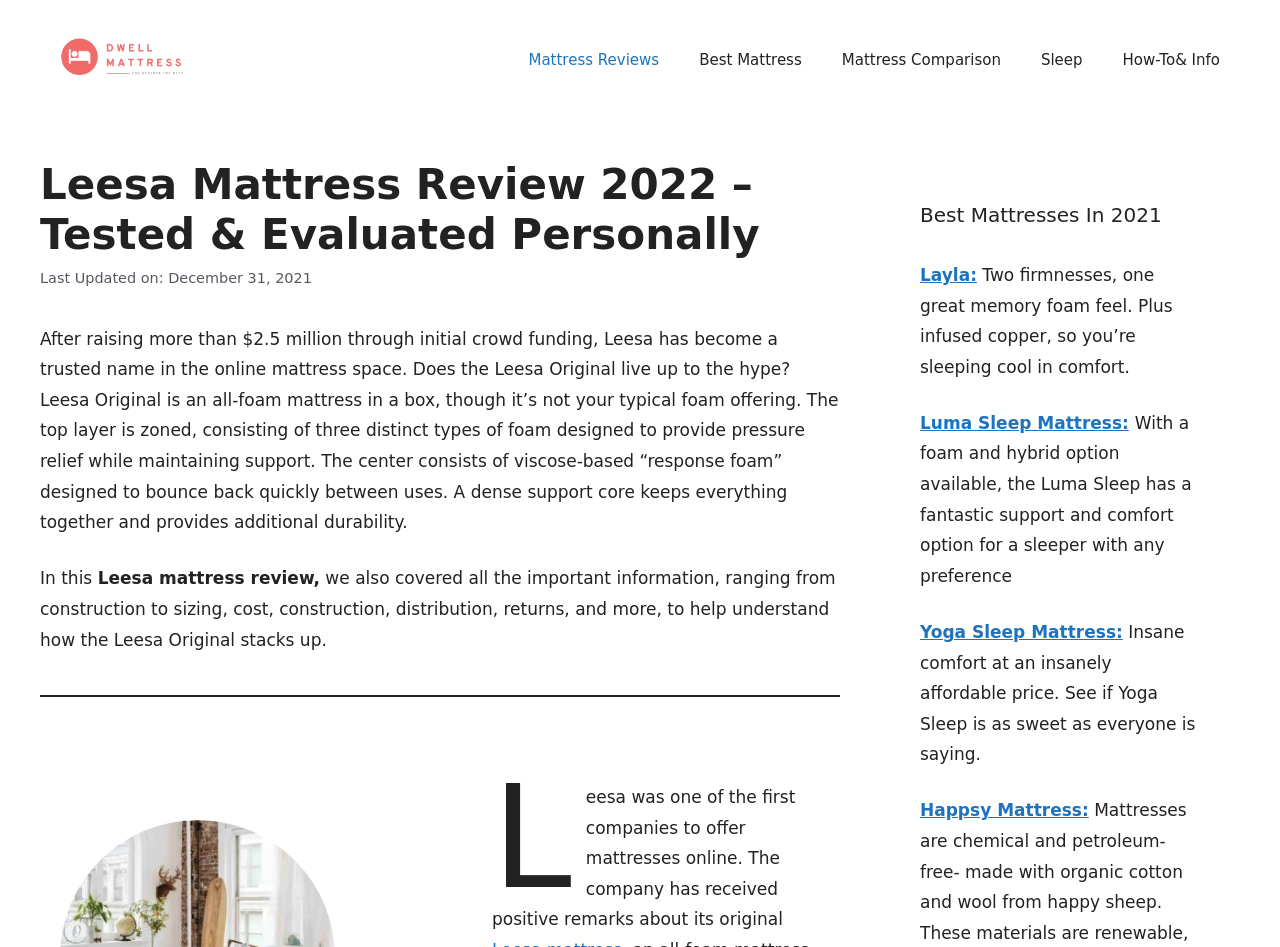Carefully examine the image and provide an in-depth answer to the question: How many other mattress options are mentioned in the webpage?

The other mattress options mentioned in the webpage are Layla, Luma Sleep Mattress, Yoga Sleep Mattress, and Happsy Mattress. These can be found in the links and text below the heading 'Best Mattresses In 2021'.